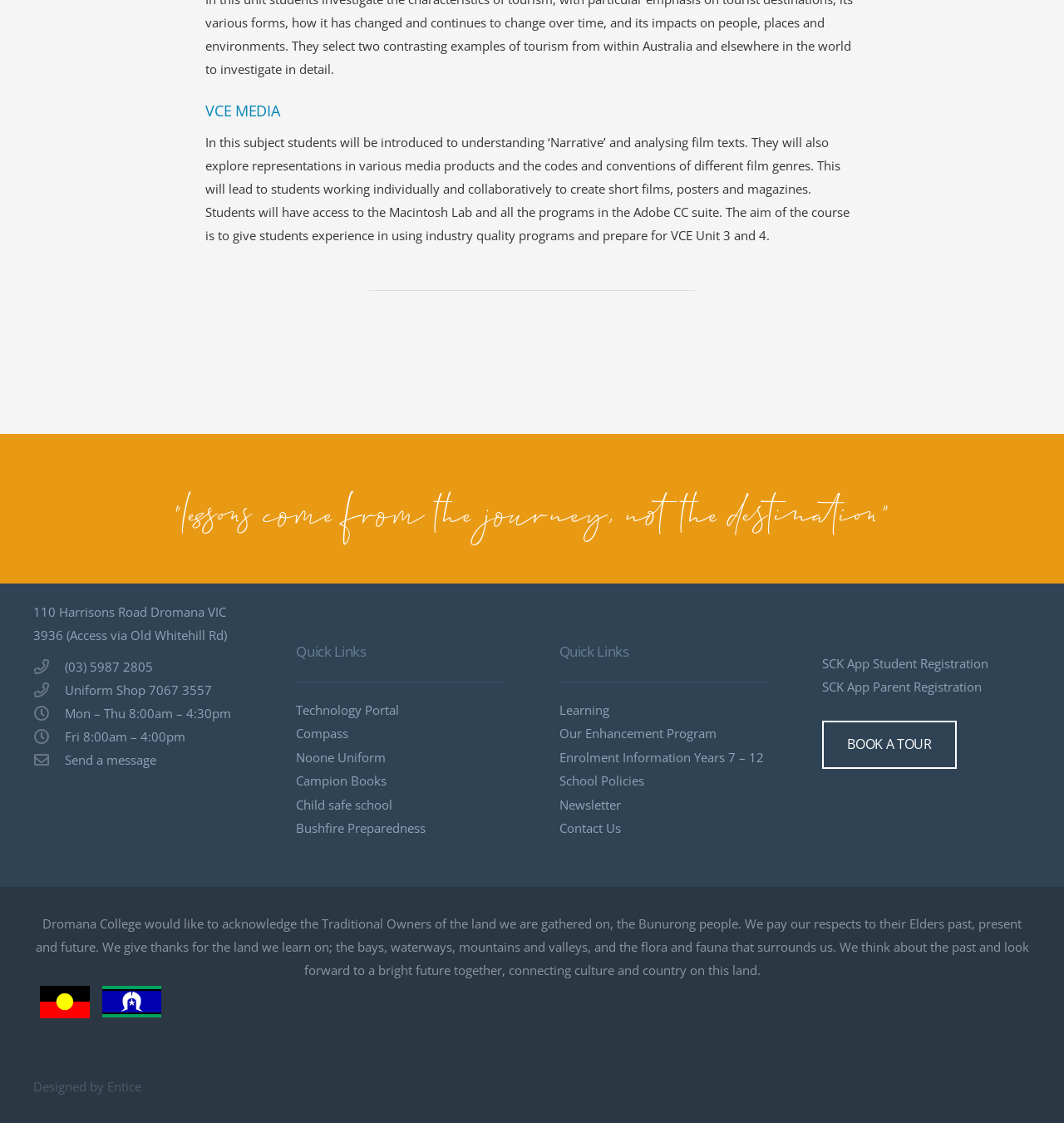Find the bounding box coordinates for the area you need to click to carry out the instruction: "Click the 'Technology Portal' link". The coordinates should be four float numbers between 0 and 1, indicated as [left, top, right, bottom].

[0.278, 0.625, 0.375, 0.639]